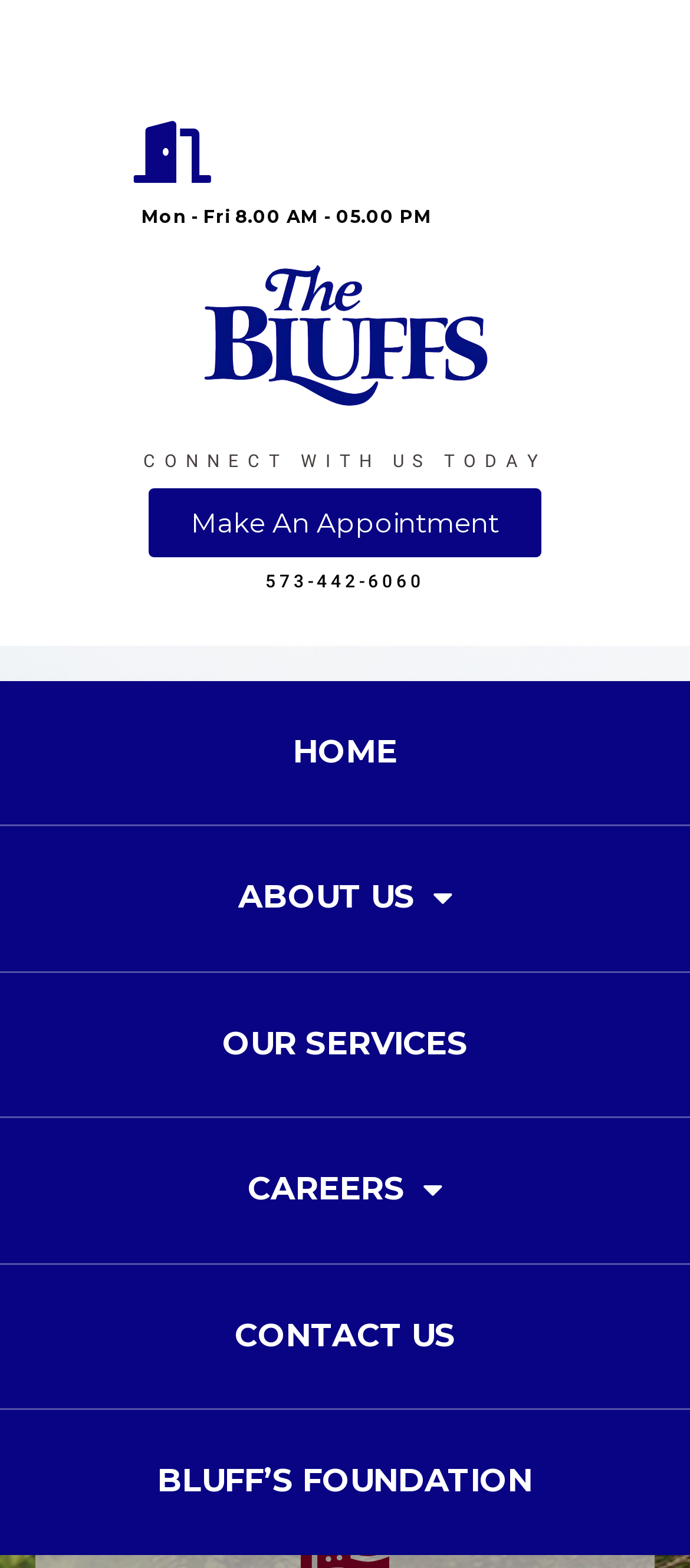What type of organization is this?
Answer the question with detailed information derived from the image.

I found the type of organization by looking at the heading element that says 'NON-PROFIT' which is located in the middle of the page.